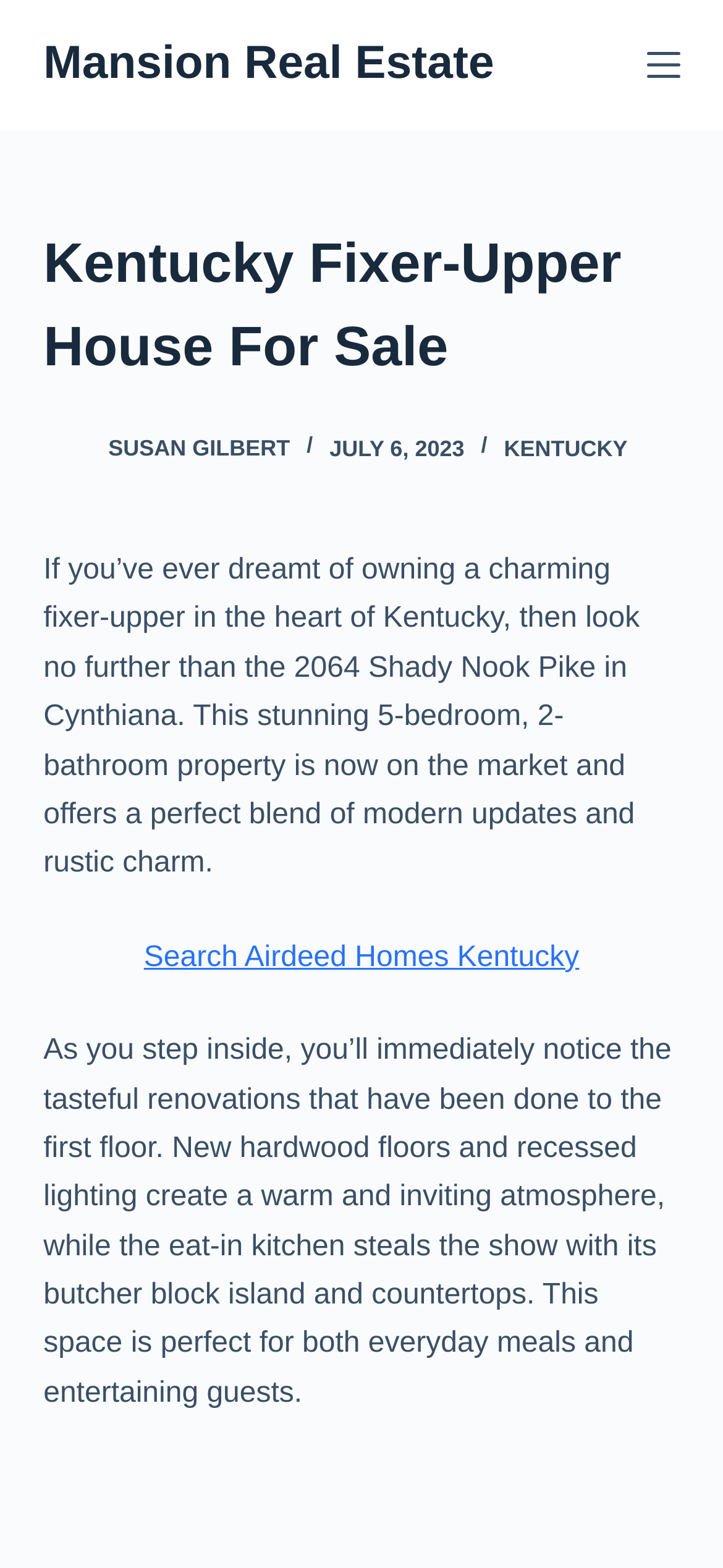Who is the author of the article?
Please utilize the information in the image to give a detailed response to the question.

The author's name is mentioned in the header section of the webpage, where it says 'Susan Gilbert' with an image of the author. This suggests that Susan Gilbert is the author of the article.